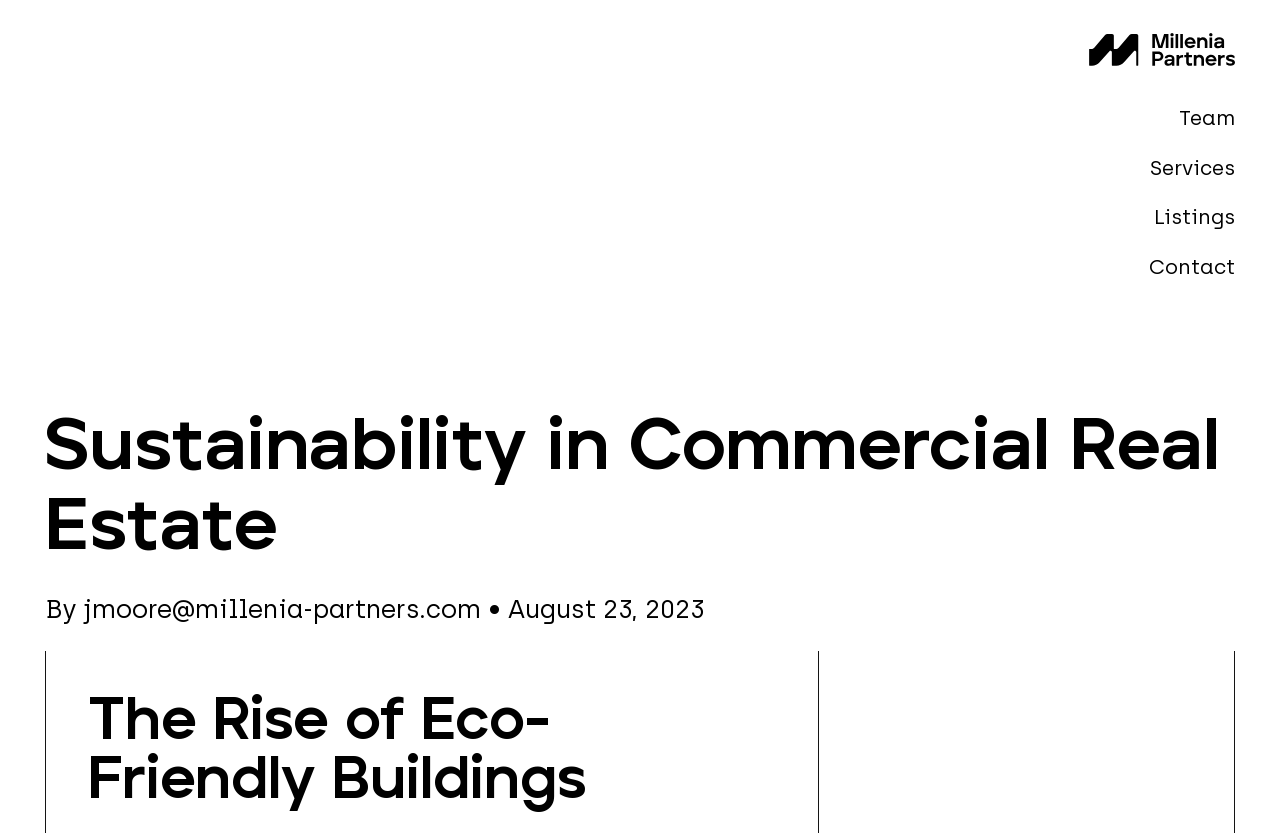What is the name of the company?
Please answer the question with as much detail and depth as you can.

I found the company name by looking at the image element with the text 'Millenia Partners' which is located at the top of the webpage, indicating it's the company logo.